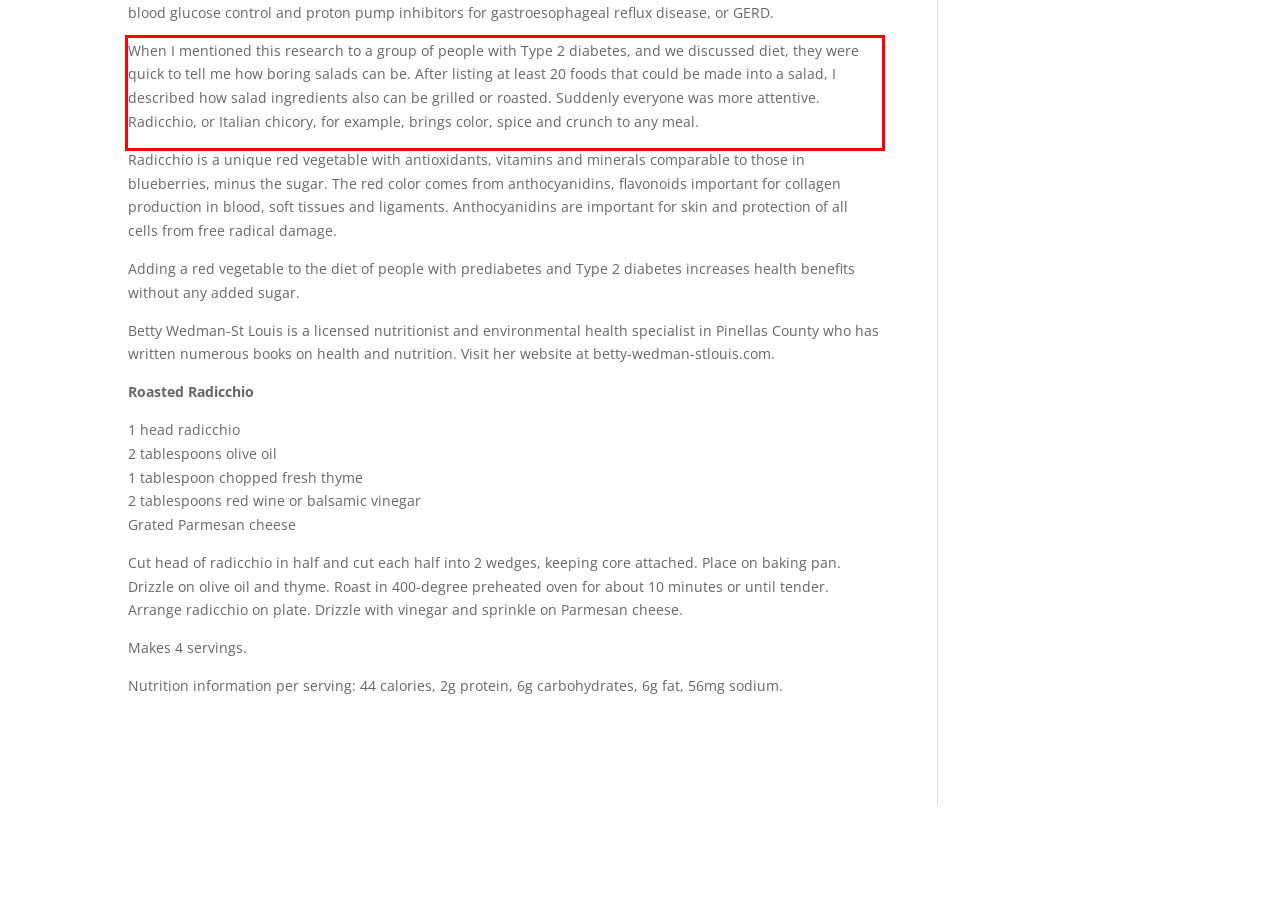You have a screenshot of a webpage with a red bounding box. Identify and extract the text content located inside the red bounding box.

When I mentioned this research to a group of people with Type 2 diabetes, and we discussed diet, they were quick to tell me how boring salads can be. After listing at least 20 foods that could be made into a salad, I described how salad ingredients also can be grilled or roasted. Suddenly everyone was more attentive. Radicchio, or Italian chicory, for example, brings color, spice and crunch to any meal.